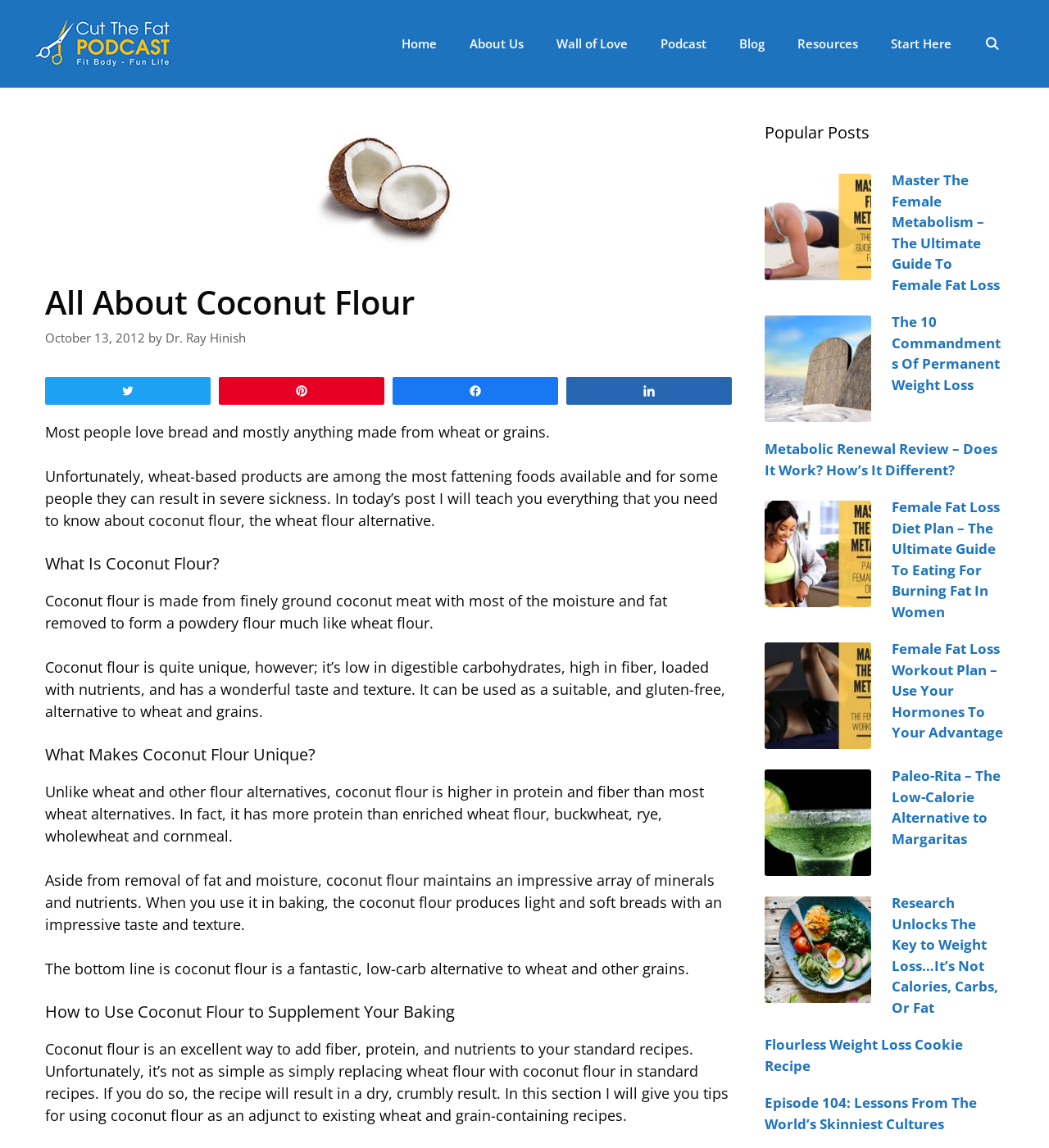Please extract the primary headline from the webpage.

All About Coconut Flour